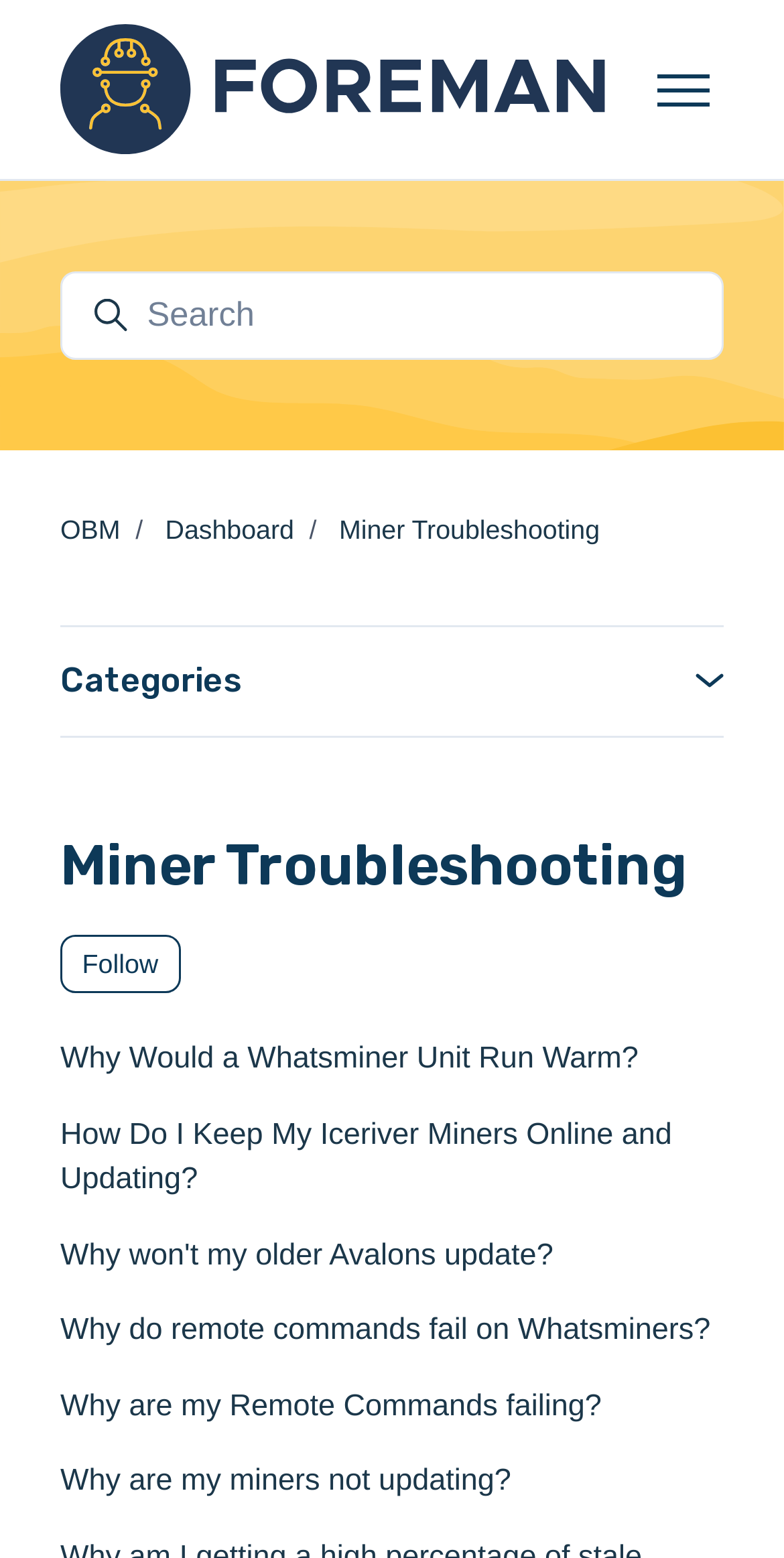Specify the bounding box coordinates for the region that must be clicked to perform the given instruction: "Read about Why Would a Whatsminer Unit Run Warm?".

[0.077, 0.668, 0.814, 0.69]